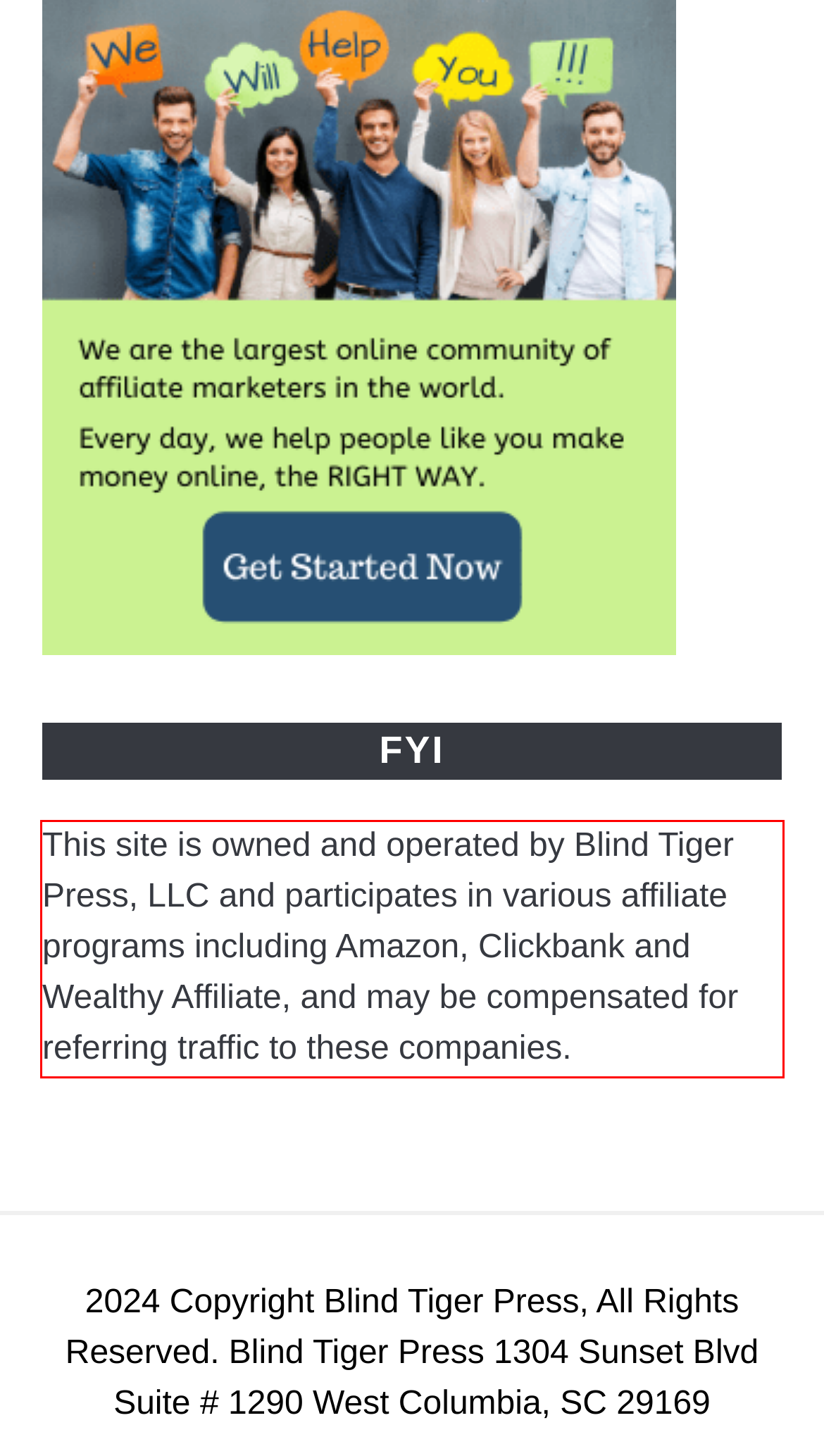Using OCR, extract the text content found within the red bounding box in the given webpage screenshot.

This site is owned and operated by Blind Tiger Press, LLC and participates in various affiliate programs including Amazon, Clickbank and Wealthy Affiliate, and may be compensated for referring traffic to these companies.